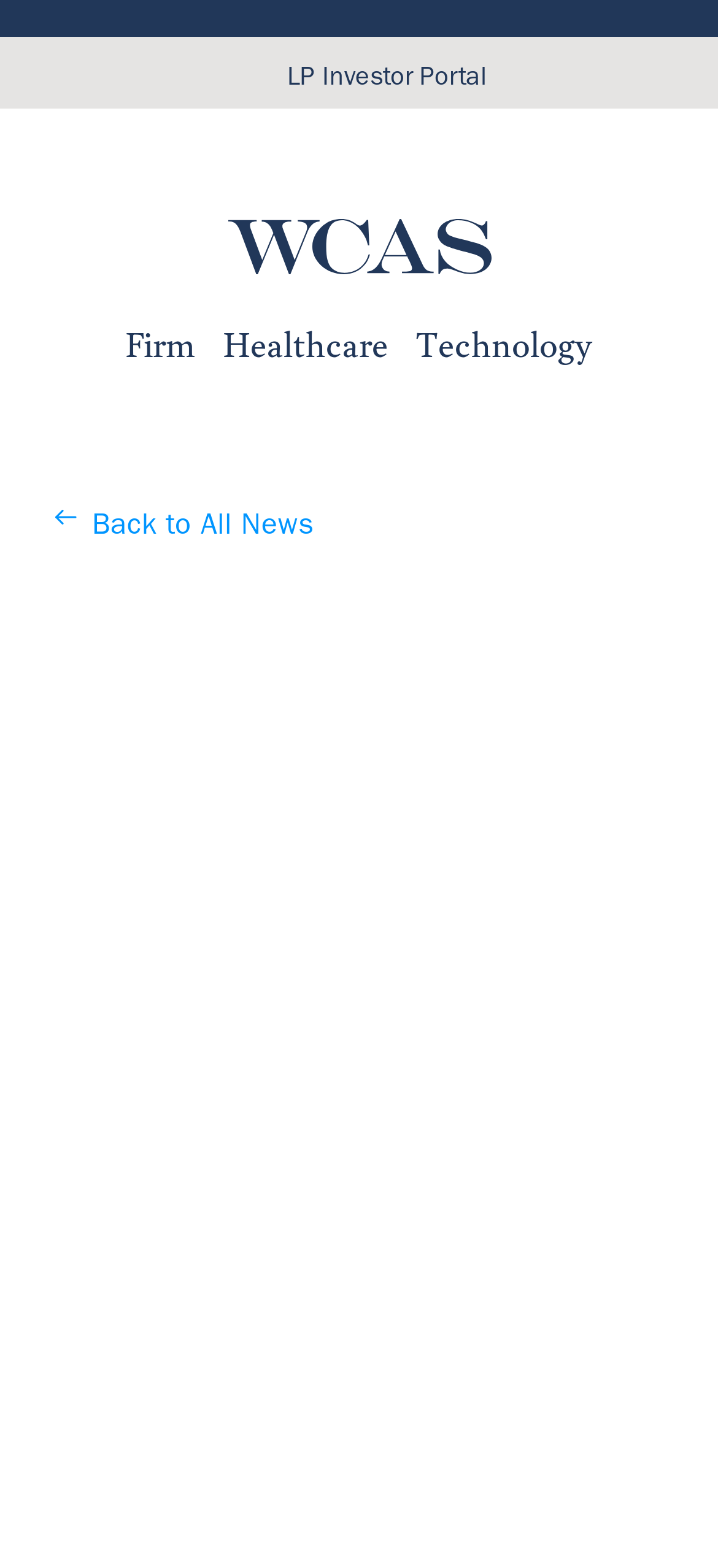Please reply with a single word or brief phrase to the question: 
What is the role of Kristin Schroeder in Welsh, Carson, Anderson & Stowe?

Operating Partner on Talent Team